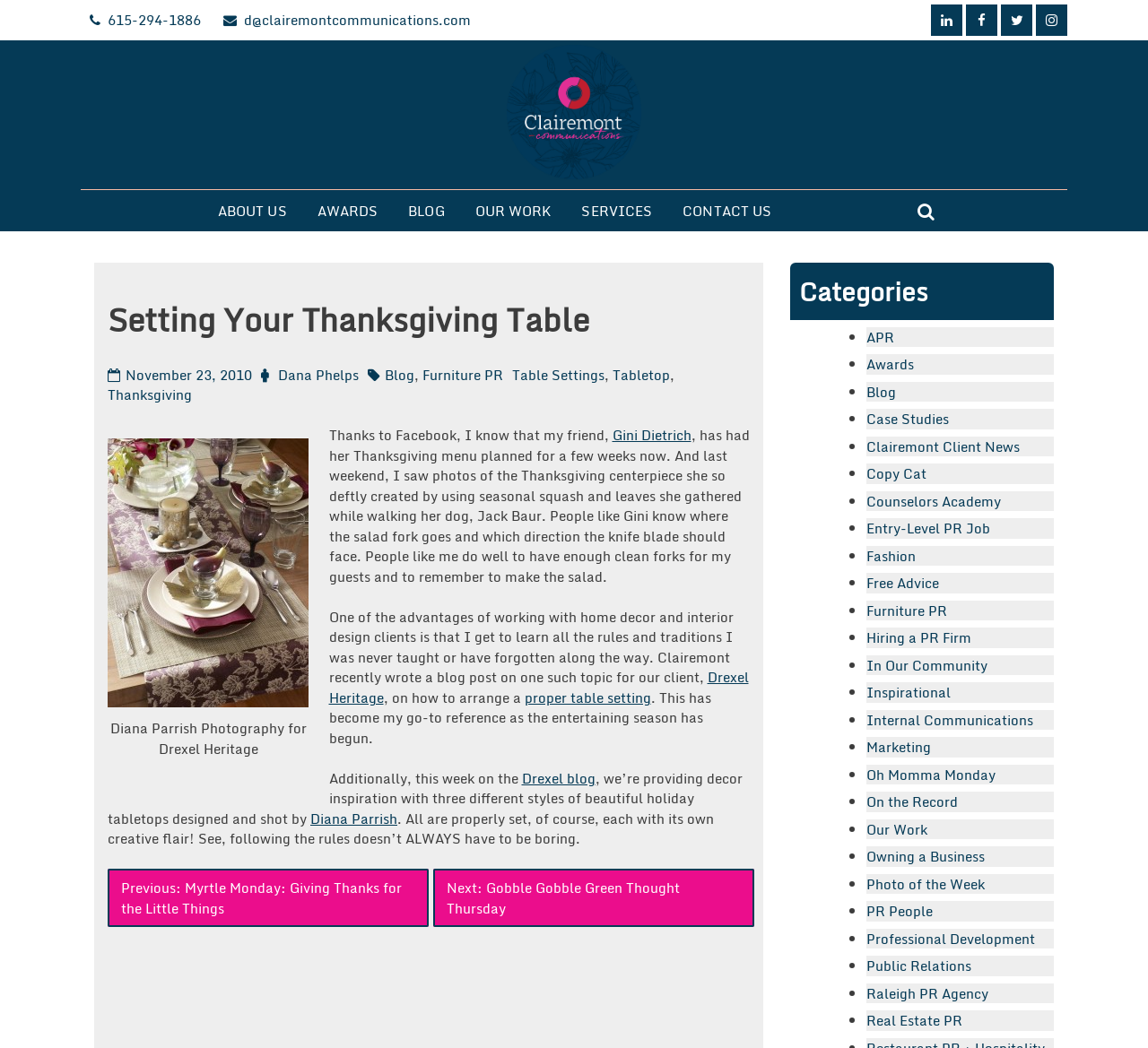Who is the author of the blog post?
Using the visual information from the image, give a one-word or short-phrase answer.

Dana Phelps